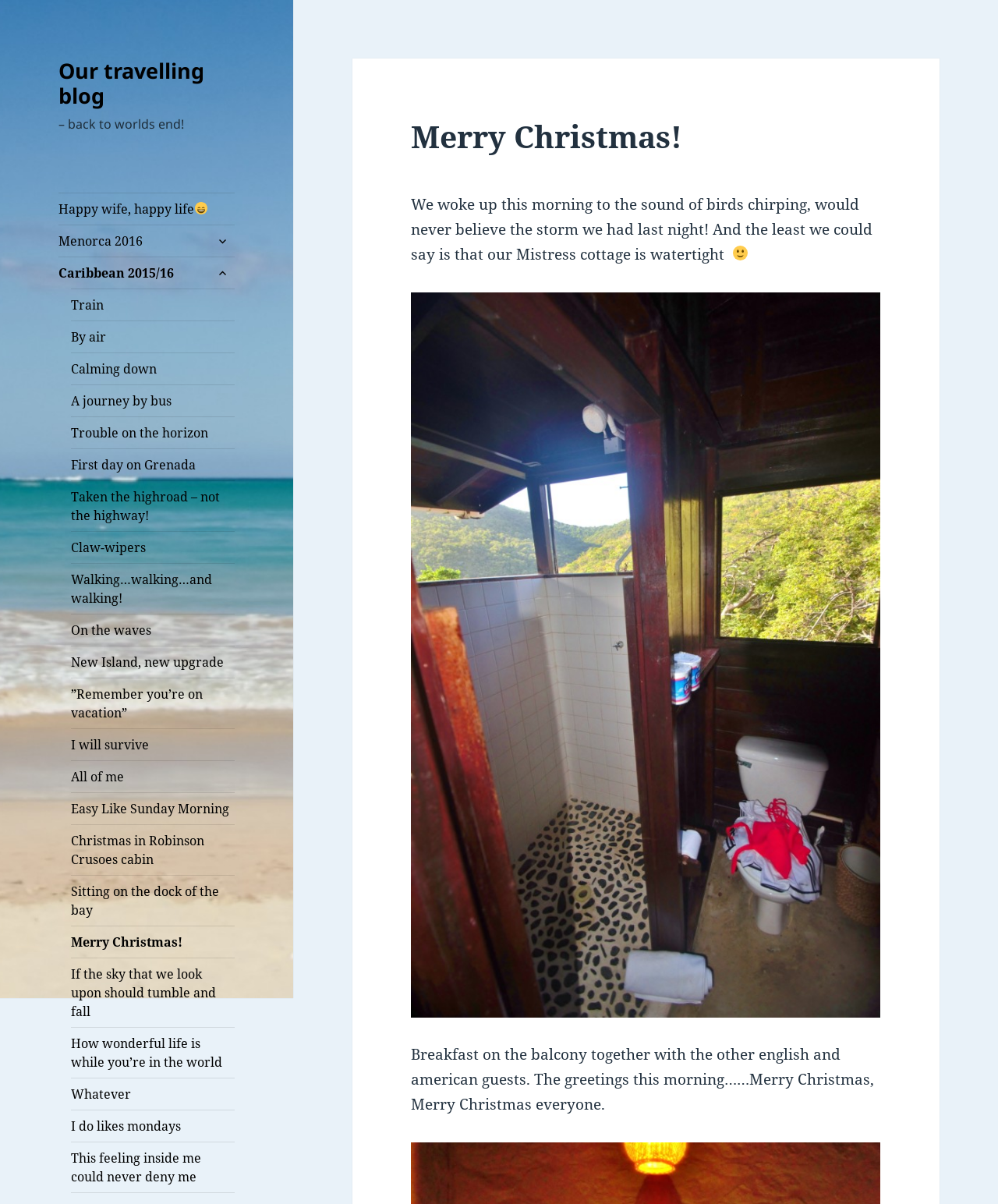Given the description Property Redress Scheme, predict the bounding box coordinates of the UI element. Ensure the coordinates are in the format (top-left x, top-left y, bottom-right x, bottom-right y) and all values are between 0 and 1.

None